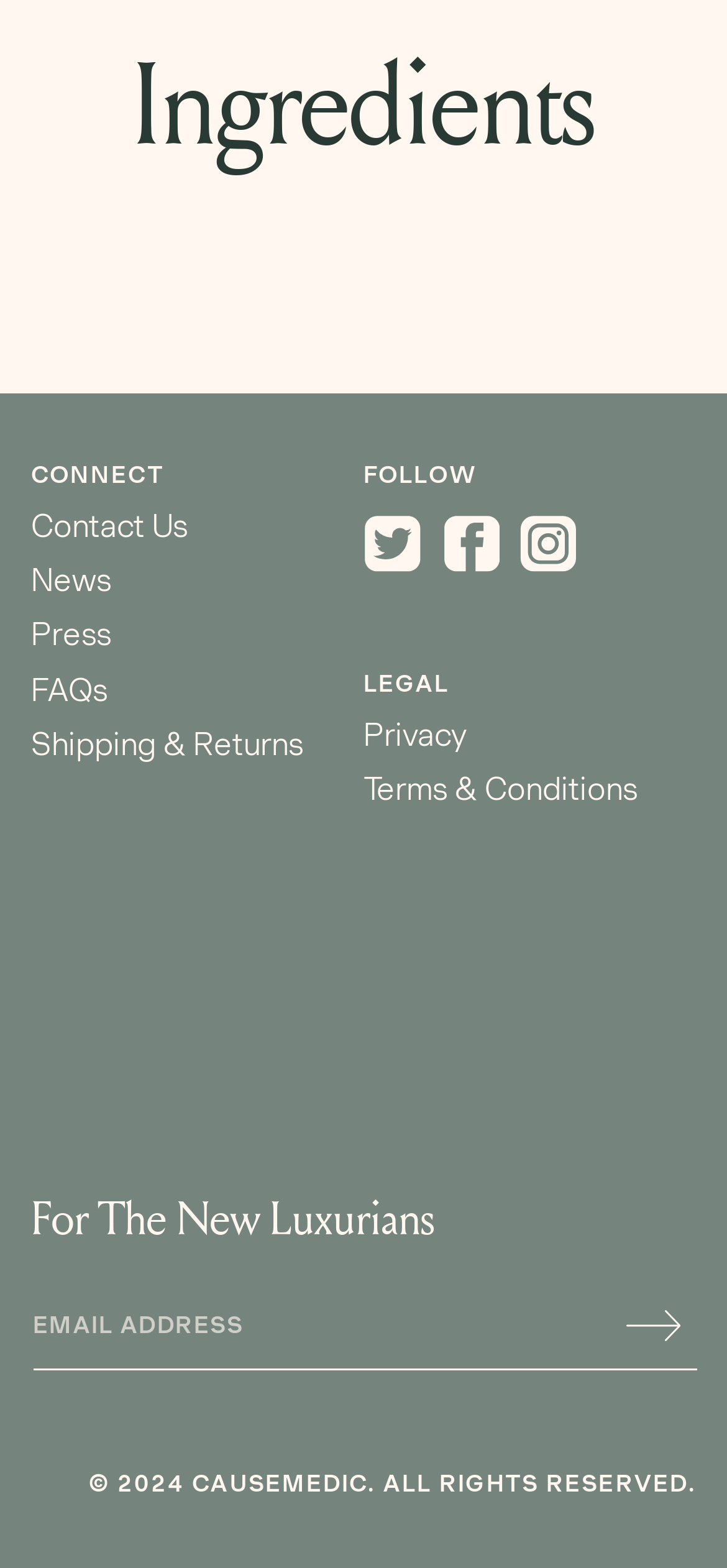How many links are there under 'LEGAL'?
Kindly offer a comprehensive and detailed response to the question.

There are two links under the 'LEGAL' heading, namely 'Privacy' and 'Terms & Conditions'.